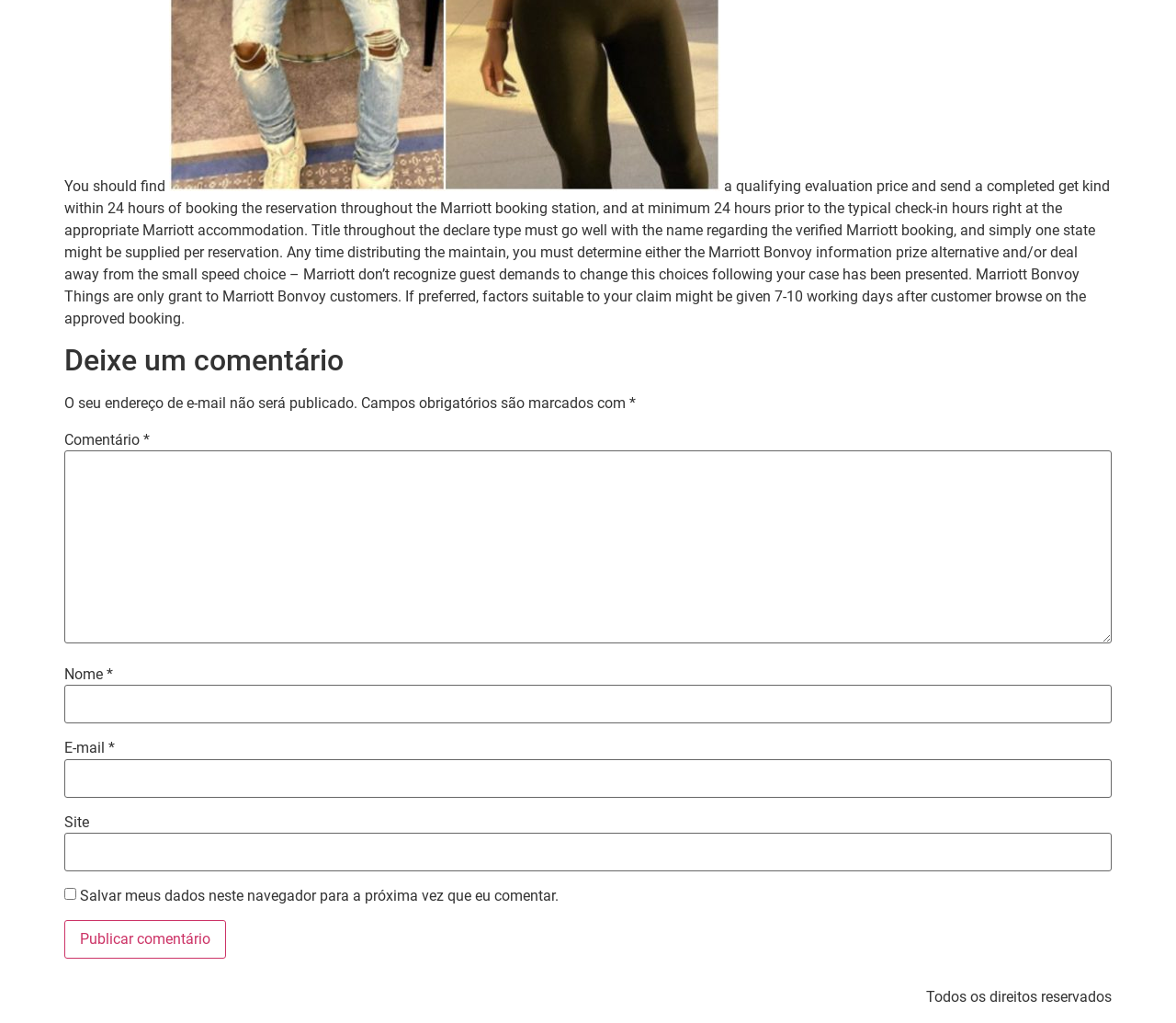What information is required to leave a comment?
Using the image as a reference, give an elaborate response to the question.

The webpage has a comment section that requires users to fill in their name, email, and comment. These fields are marked with an asterisk, indicating that they are mandatory.